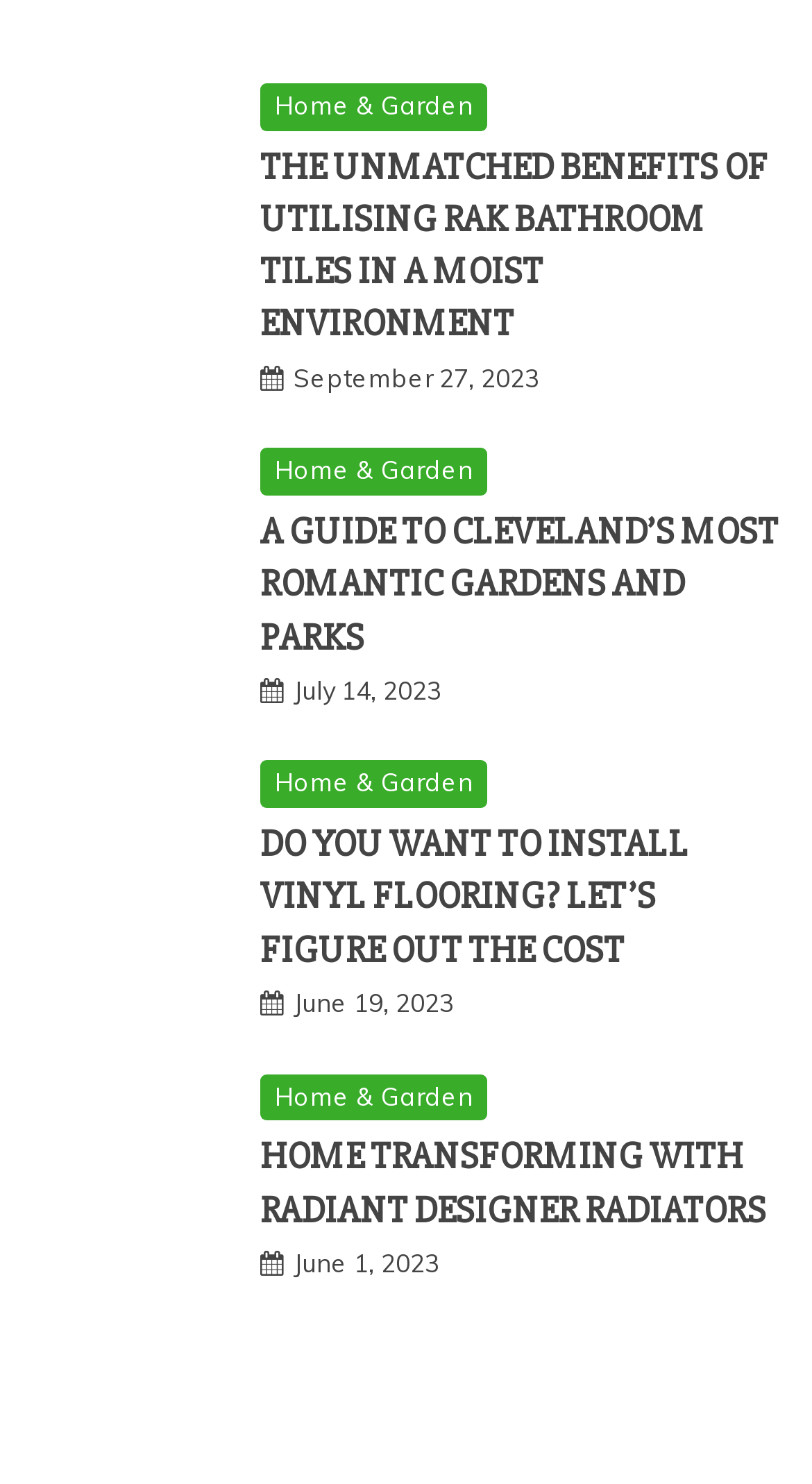Observe the image and answer the following question in detail: What is the category of the first article?

I looked at the first article and found the category link 'Home & Garden' next to it, which indicates that the first article belongs to the Home & Garden category.